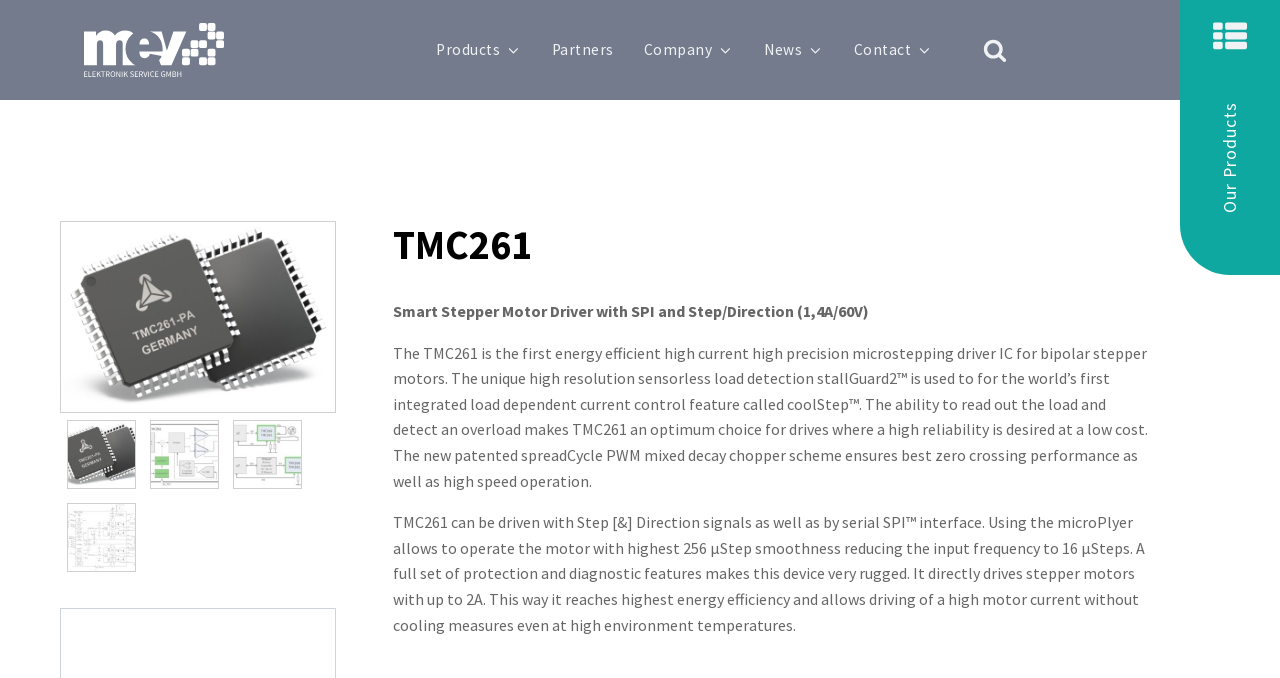Please determine the bounding box coordinates, formatted as (top-left x, top-left y, bottom-right x, bottom-right y), with all values as floating point numbers between 0 and 1. Identify the bounding box of the region described as: alt="TMC261 application" title="tmc260_application"

[0.475, 0.328, 0.689, 0.547]